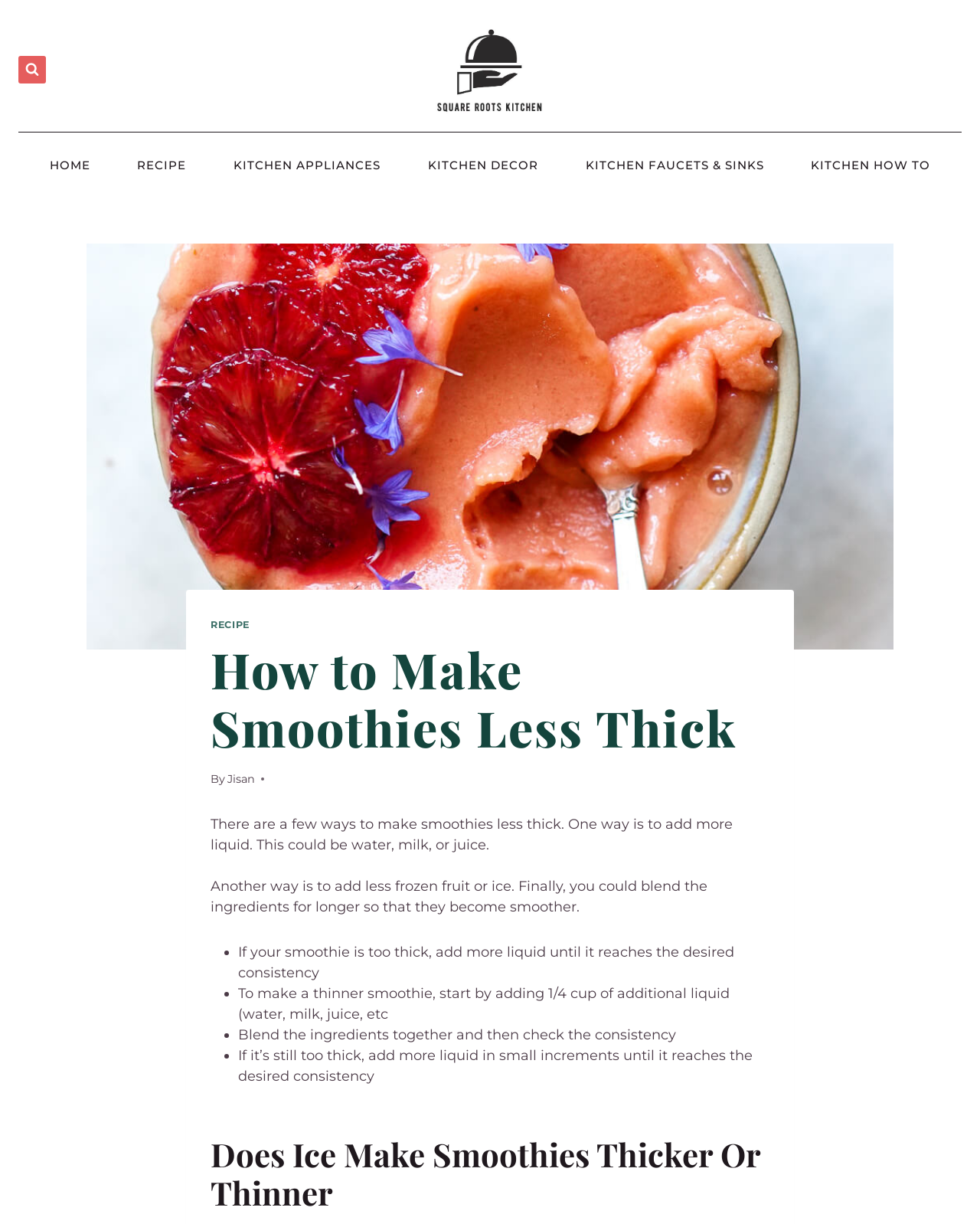Locate the bounding box coordinates of the clickable area needed to fulfill the instruction: "View search form".

[0.019, 0.046, 0.047, 0.068]